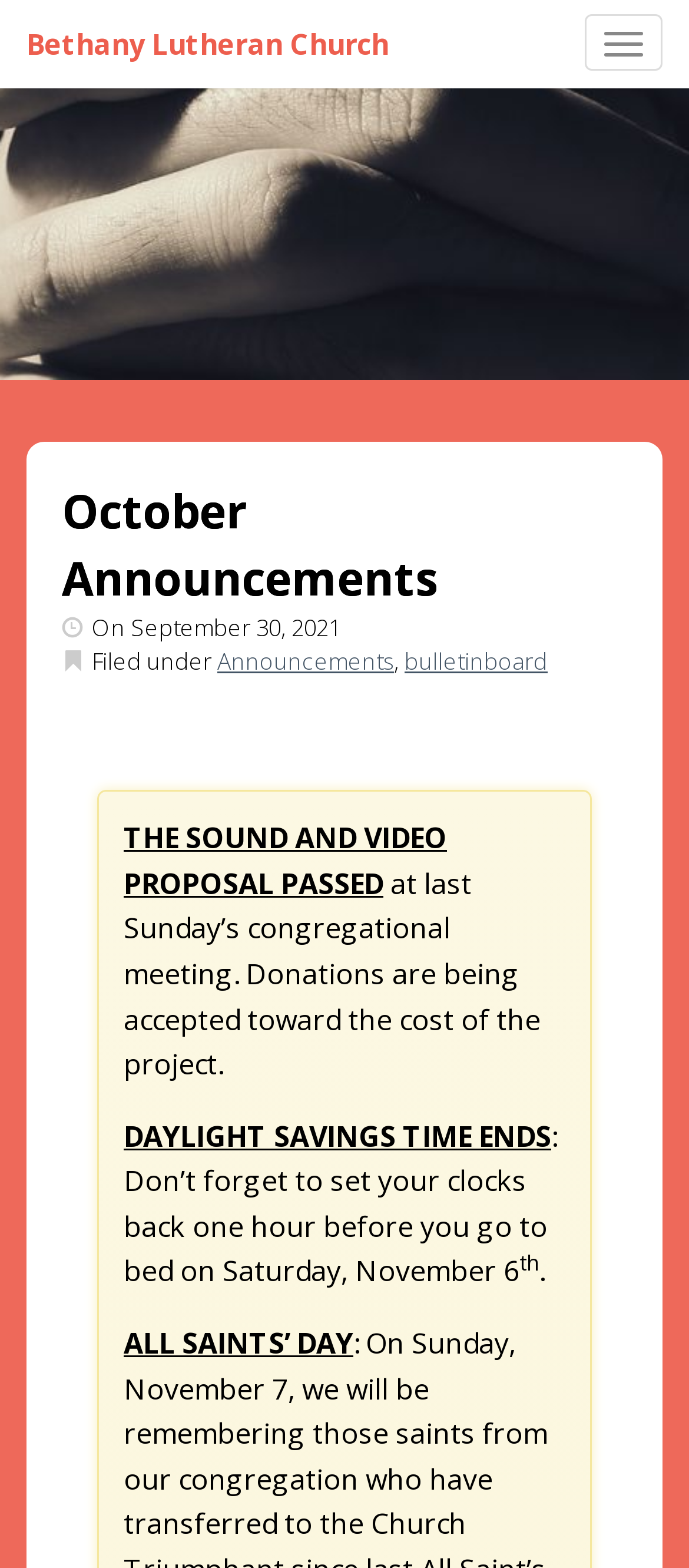Construct a comprehensive description capturing every detail on the webpage.

The webpage is about October announcements from Bethany Lutheran Church. At the top right corner, there is a "Toggle Navigation" button. On the top left, the church's name "Bethany Lutheran Church" is displayed as a link. Below the church's name, there is a header section with the title "October Announcements" and a subheading "On September 30, 2021". 

Under the header section, there are several announcements. The first announcement is about a sound and video proposal that was passed at a congregational meeting, and donations are being accepted towards the project. This announcement is followed by a message about daylight saving time ending, reminding readers to set their clocks back one hour on November 6. 

Finally, there is an announcement about All Saints' Day. The webpage has a total of 2 links, 1 button, and 1 header. There are no images on the page.